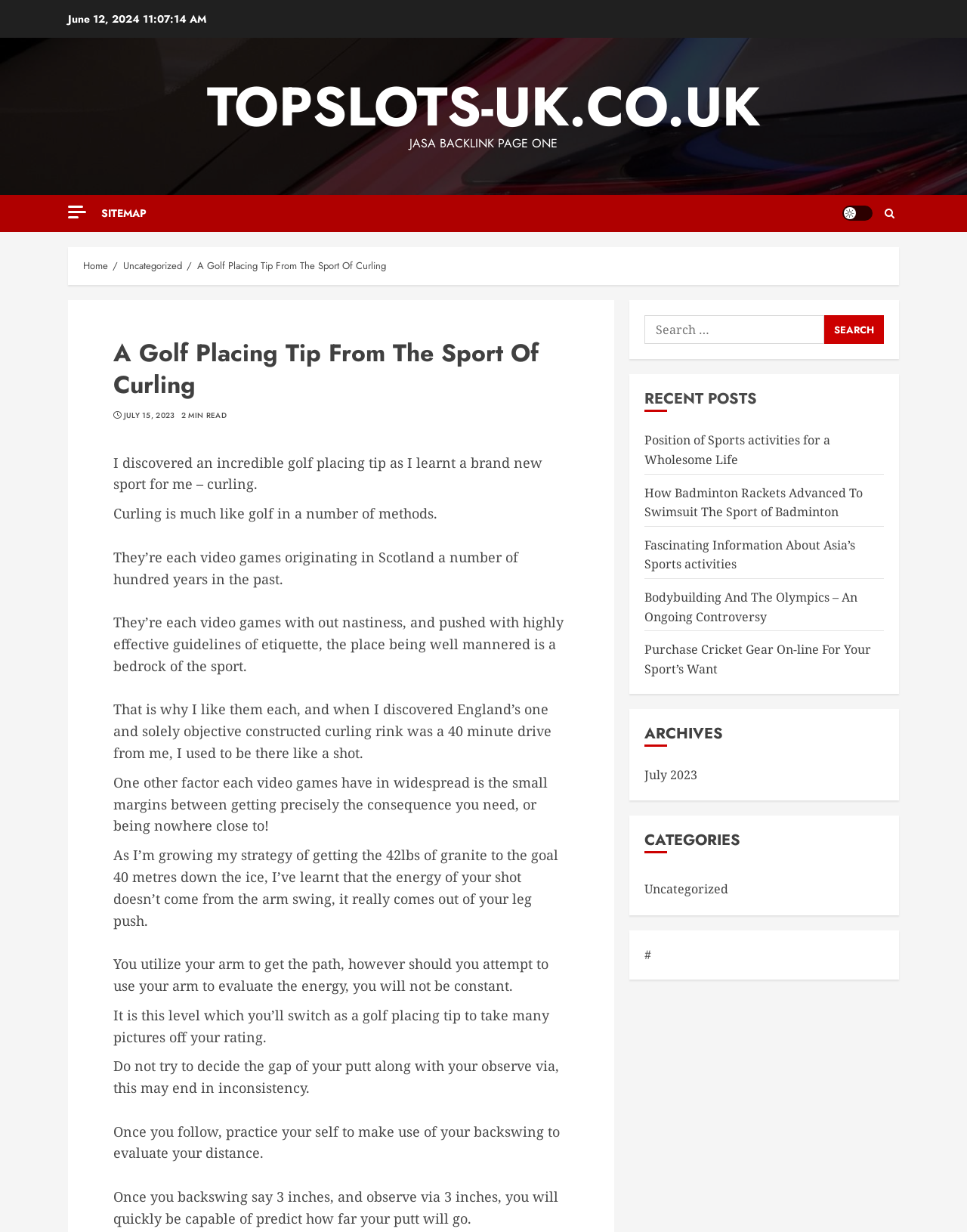Your task is to find and give the main heading text of the webpage.

A Golf Placing Tip From The Sport Of Curling